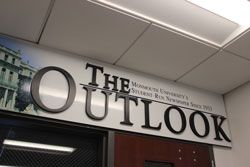Detail every aspect of the image in your caption.

The image features a prominent sign that reads "THE OUTLOOK," indicating the name of a publication at Monmouth University. Below it, a smaller caption notes that it is a "Student Run Newspaper Since 1991," emphasizing the paper's long-standing presence and role in the university community. The sign is stylishly displayed, suggesting a commitment to quality and student engagement in journalism. The backdrop of the image includes elements of the university, hinting at the vibrant environment where the publication operates.